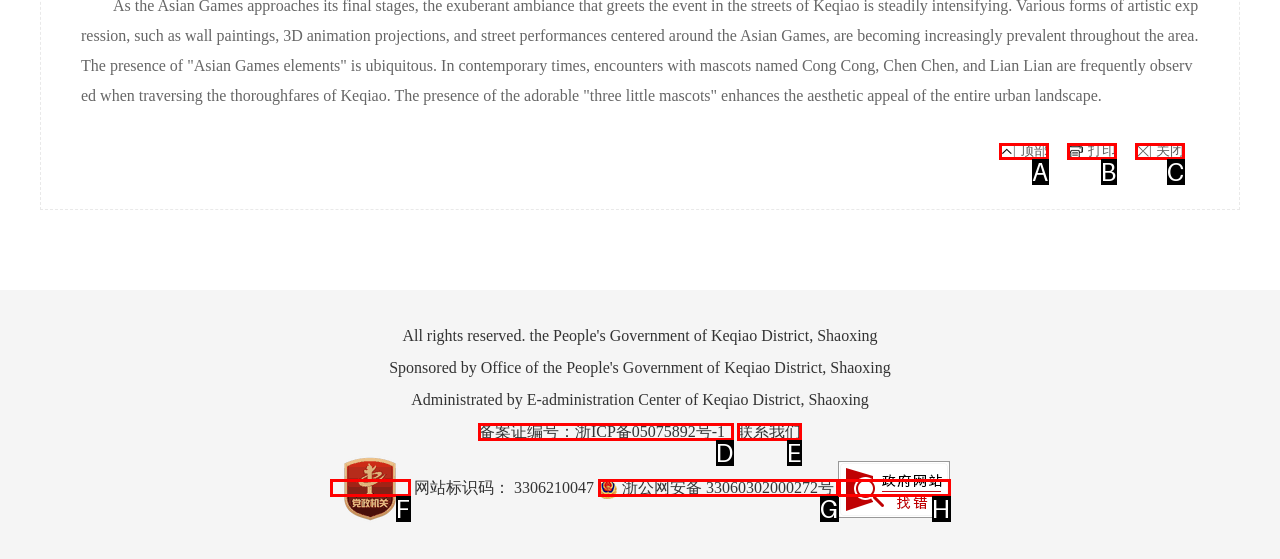Determine which option matches the element description: 关闭
Answer using the letter of the correct option.

C